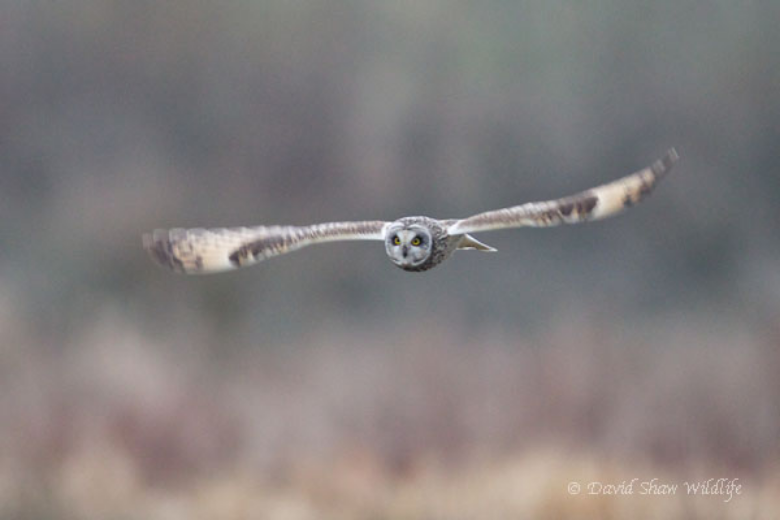Describe the scene in the image with detailed observations.

The image captures a stunning moment of a Short Eared Owl in flight, showcasing its graceful wings and captivating gaze. This photograph reflects the magic of observing wildlife in action, specifically highlighting the beauty of these owls as they hunt over the expansive Sussex brooks during a crisp winter evening. With its characteristic round face and intense yellow eyes, the owl embodies both elegance and focus. The blurred background subtly hints at the natural environment it hunts in, emphasizing the owl’s keen presence amidst the serene yet dynamic landscape. This image beautifully illustrates the intersection of wildlife photography and the experience of witnessing nature's true moments.